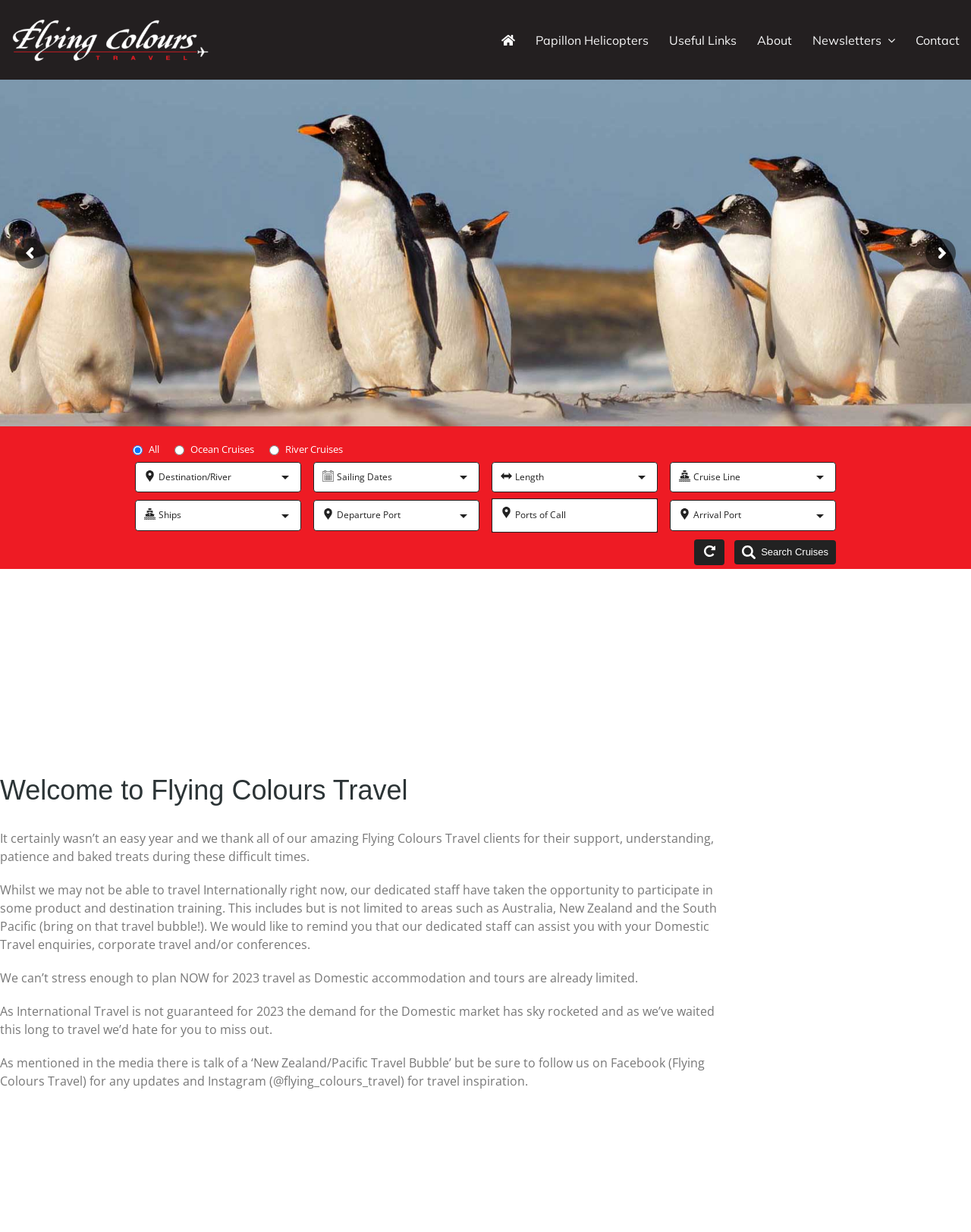What is the logo of Flying Colours Travel?
Please respond to the question with a detailed and informative answer.

The logo of Flying Colours Travel is located at the top left corner of the webpage, with a bounding box coordinate of [0.012, 0.013, 0.215, 0.027]. It is a link element with the ID 'flying-colours-logo'.